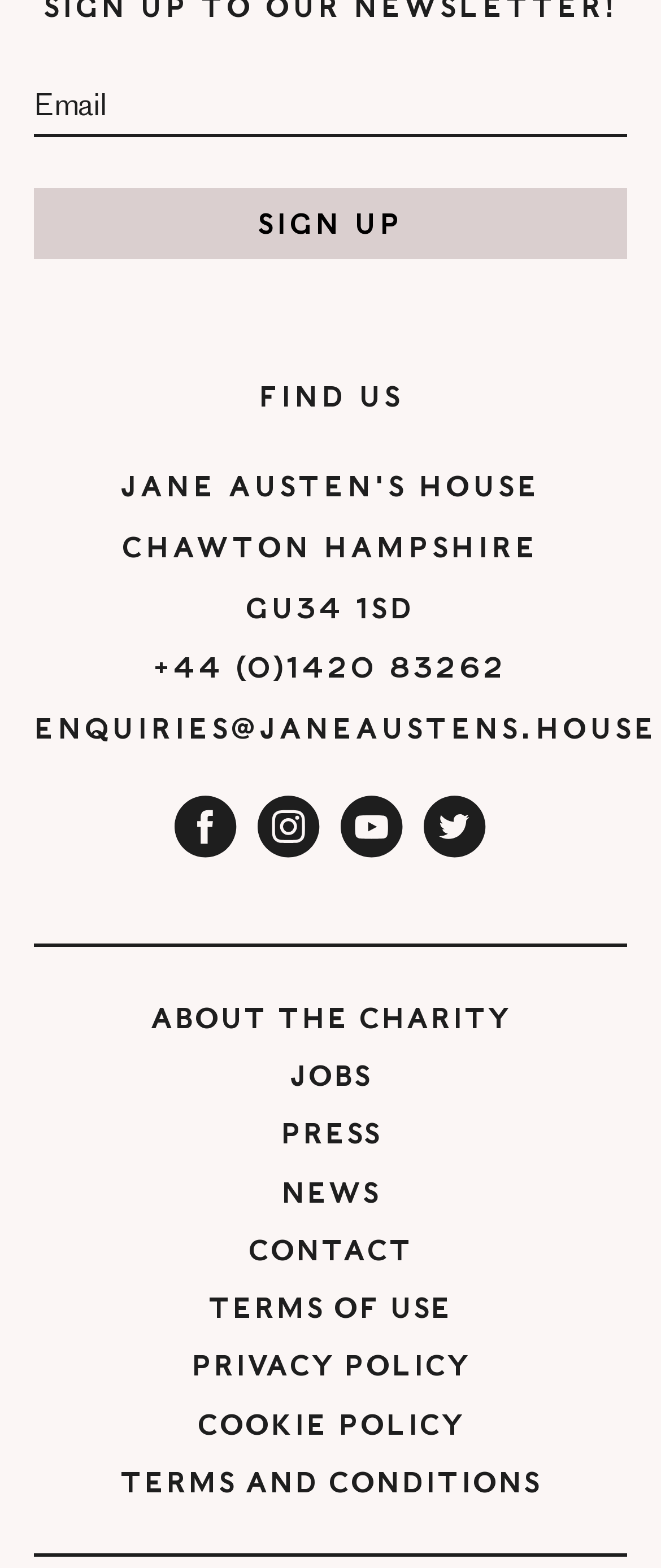Using the webpage screenshot, find the UI element described by Press. Provide the bounding box coordinates in the format (top-left x, top-left y, bottom-right x, bottom-right y), ensuring all values are floating point numbers between 0 and 1.

[0.051, 0.705, 0.949, 0.742]